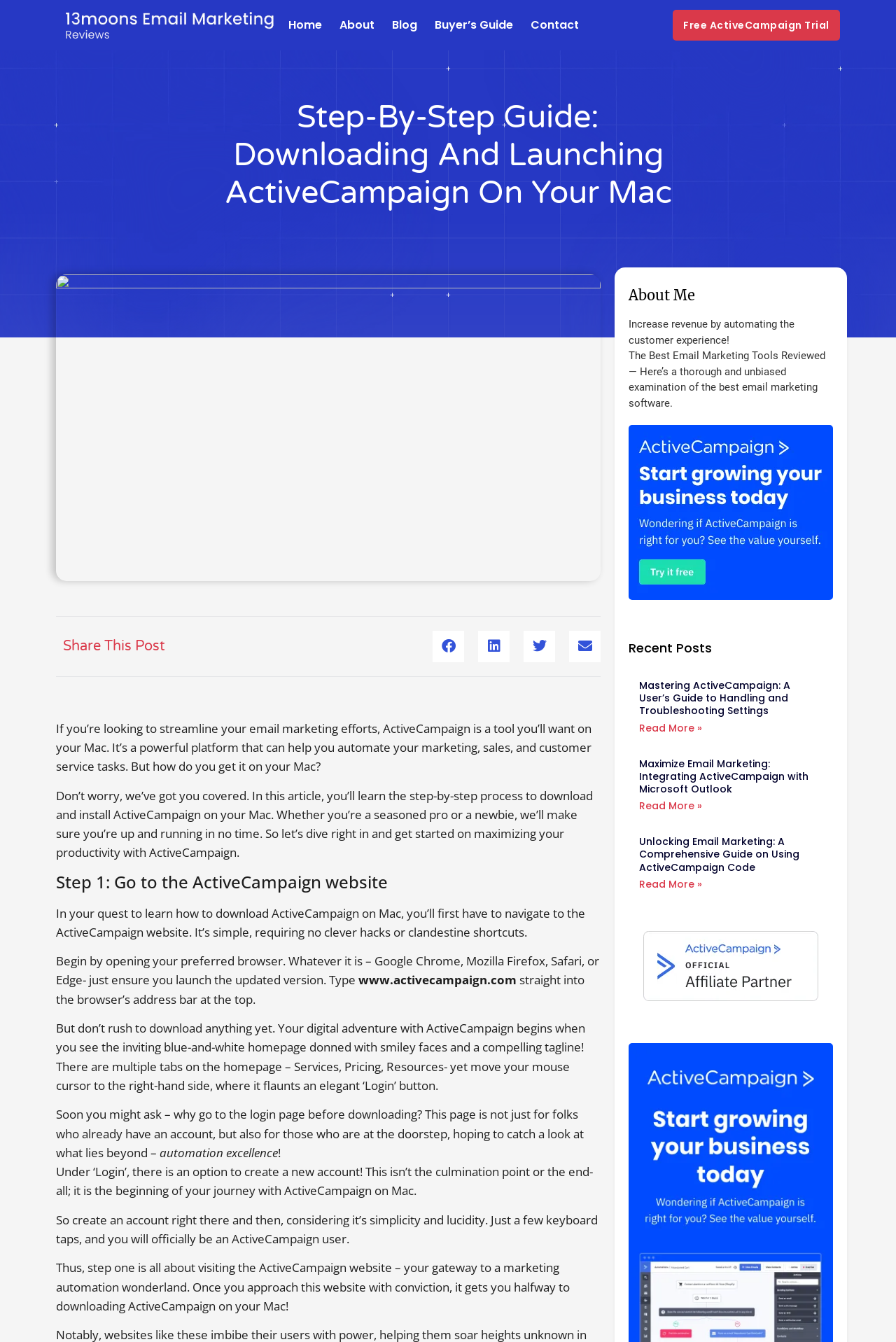Please identify the bounding box coordinates of the area I need to click to accomplish the following instruction: "Click on the 'Free ActiveCampaign Trial' link".

[0.751, 0.007, 0.937, 0.03]